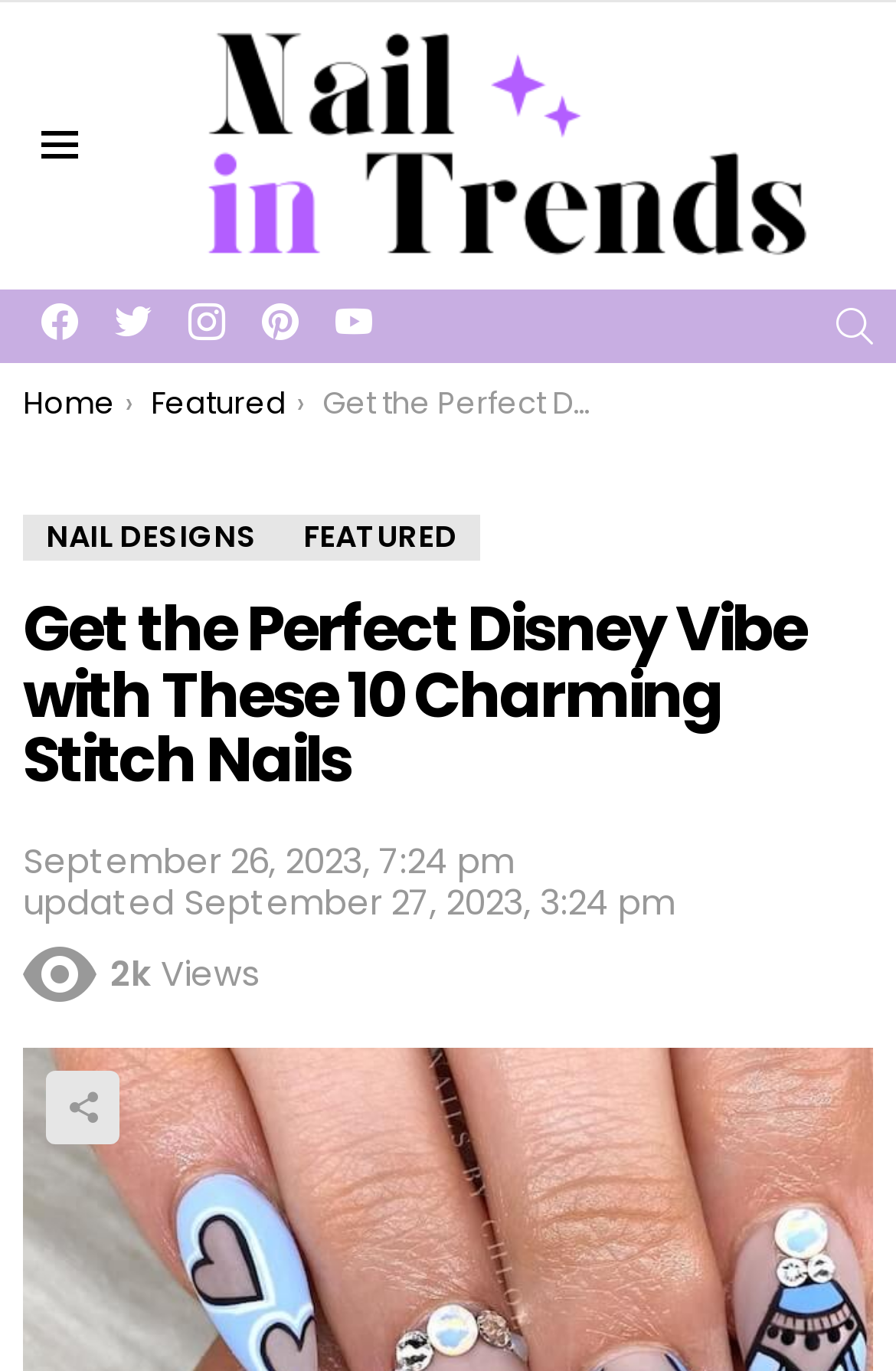Please answer the following question using a single word or phrase: 
How many views does this article have?

2k